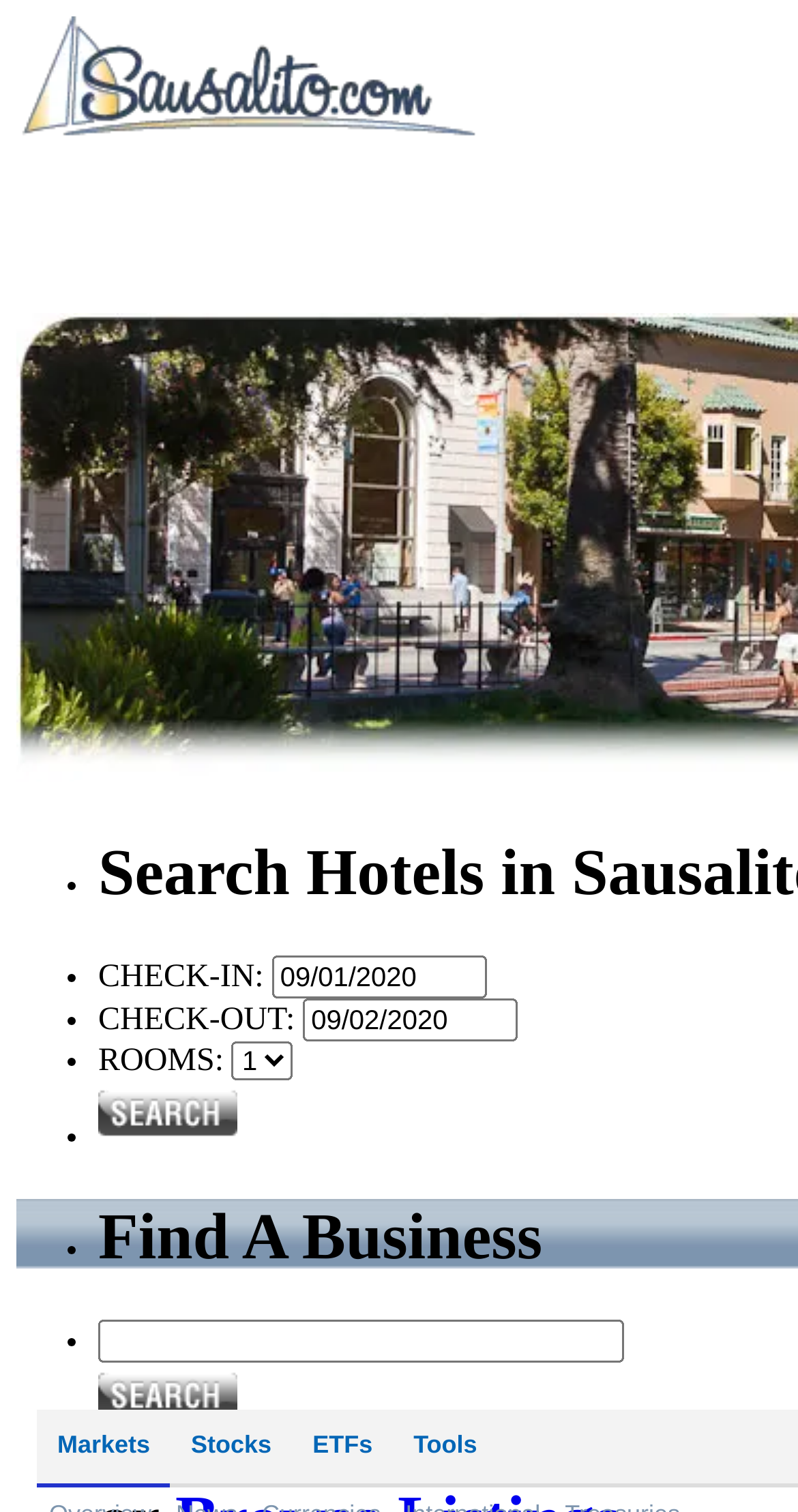Create an elaborate caption for the webpage.

The webpage appears to be a news article or a market-related webpage. At the top, there is a link to "Sausalito" accompanied by an image, also labeled "Sausalito". Below this, there are several sections separated by bullet points. The first section has a label "CHECK-IN:" followed by a text box and a date "09/01/2020". The second section has a label "CHECK-OUT:" followed by another text box and a date "09/02/2020". The third section has a label "ROOMS:" followed by a combo box. 

Further down, there is a "Submit" button. Below this, there are more sections separated by bullet points. One section has a text box labeled "Business Name". There is another "Submit" button at the bottom. At the very bottom, there are several links to different market-related topics, including "Markets", "Stocks", "ETFs", and "Tools".